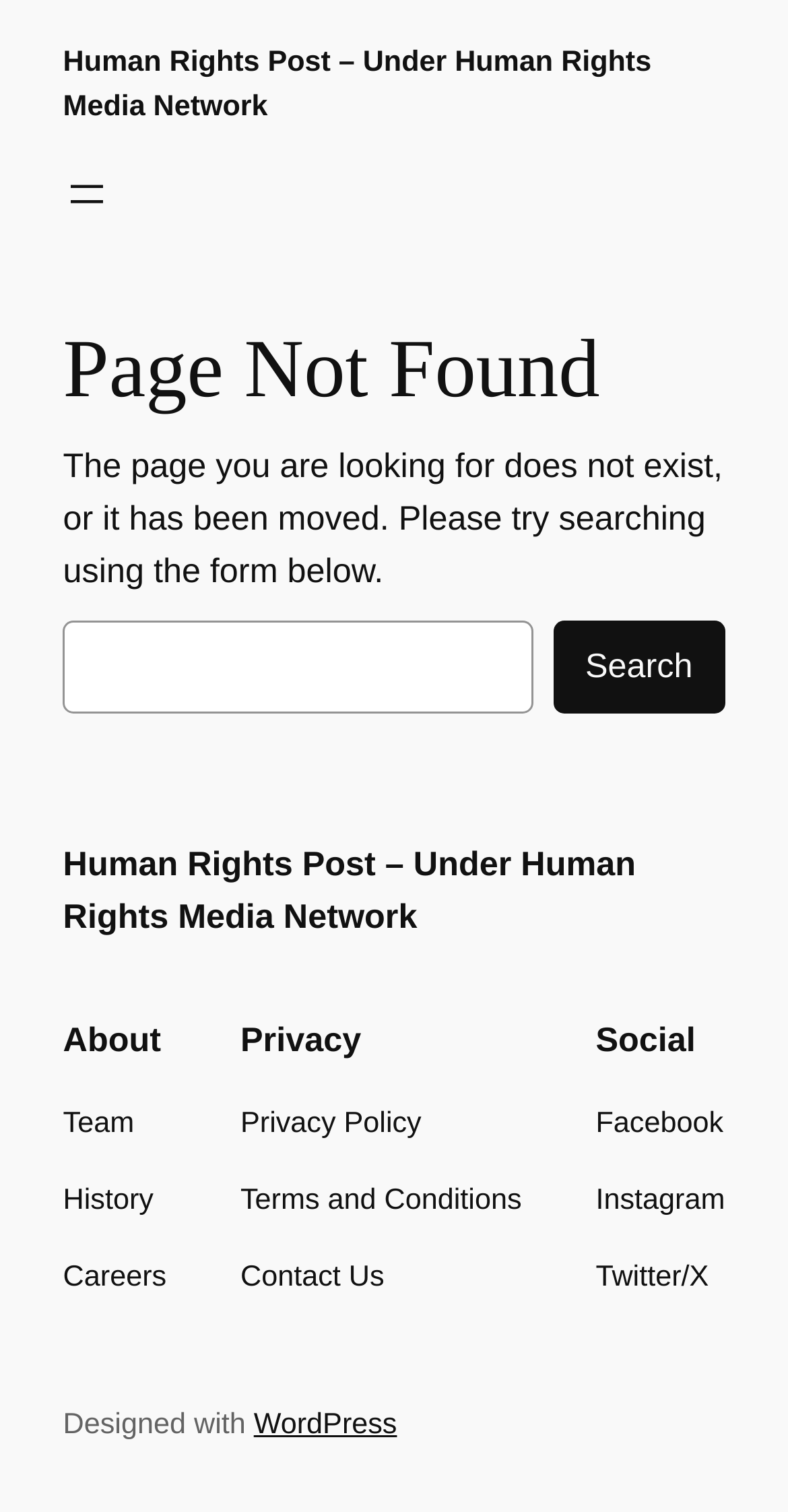Based on the element description, predict the bounding box coordinates (top-left x, top-left y, bottom-right x, bottom-right y) for the UI element in the screenshot: Instagram

[0.756, 0.78, 0.92, 0.809]